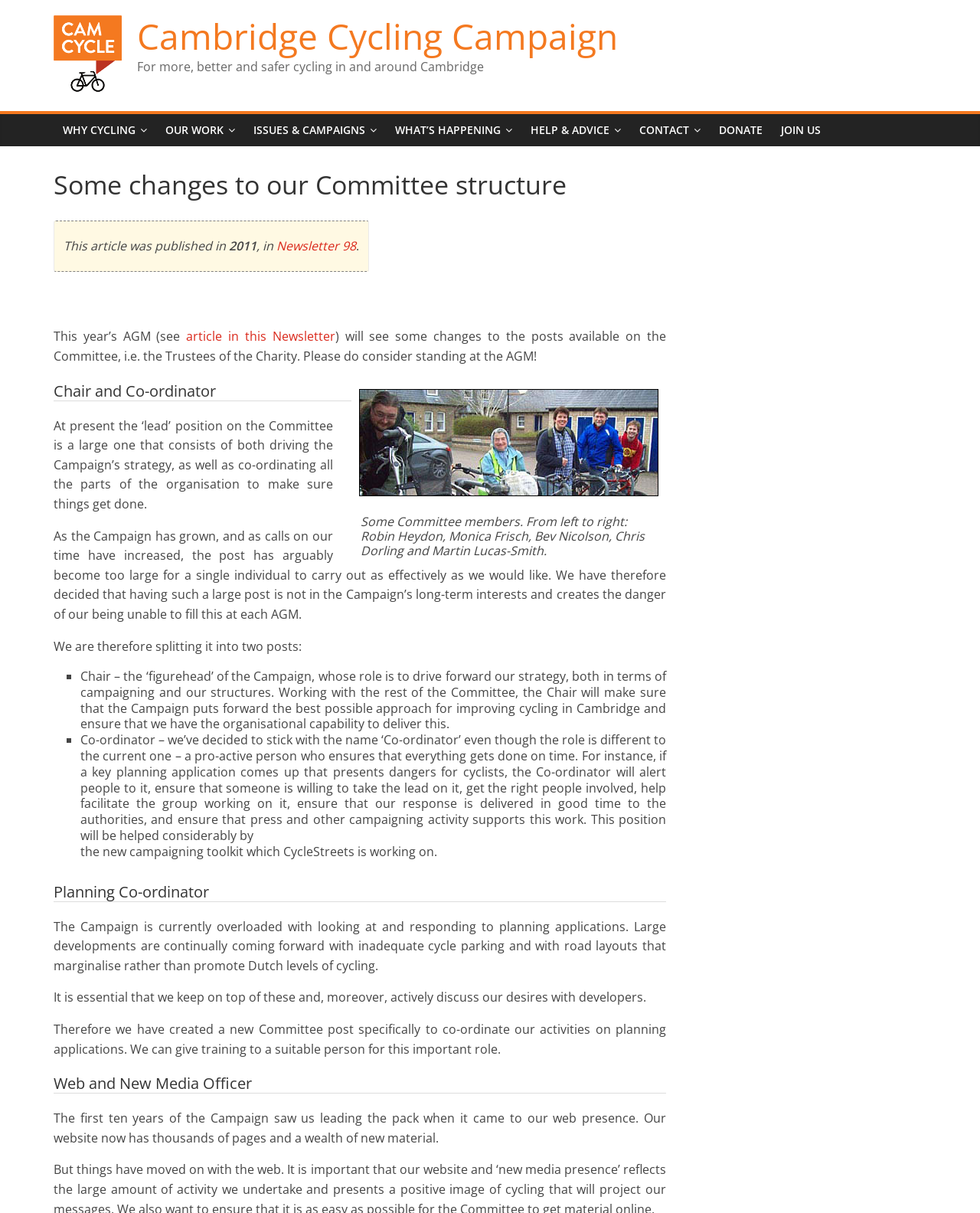What is the purpose of the Co-ordinator role?
Respond to the question with a single word or phrase according to the image.

Ensure everything gets done on time